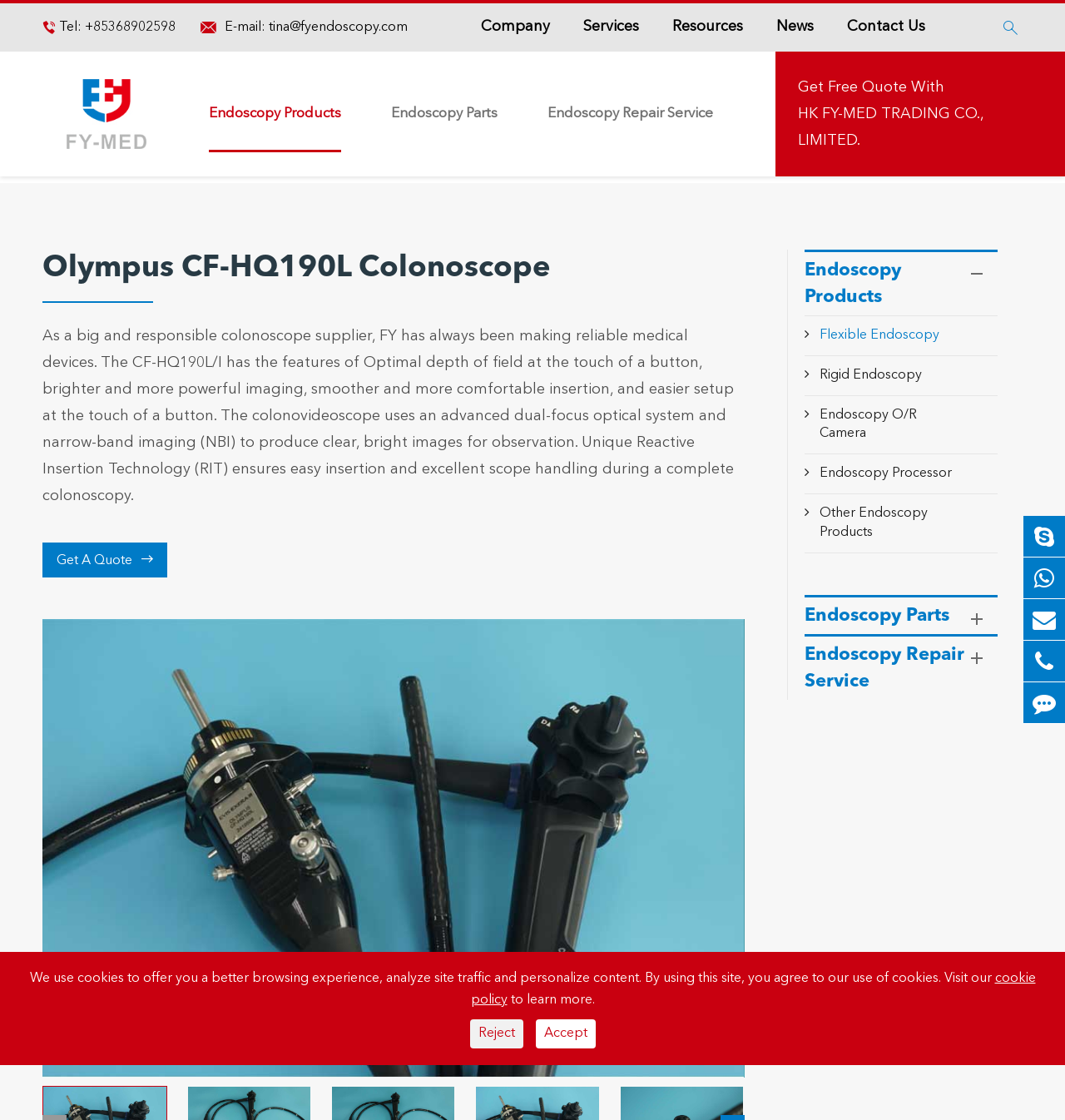Show the bounding box coordinates of the element that should be clicked to complete the task: "Search for something".

[0.031, 0.158, 0.969, 0.178]